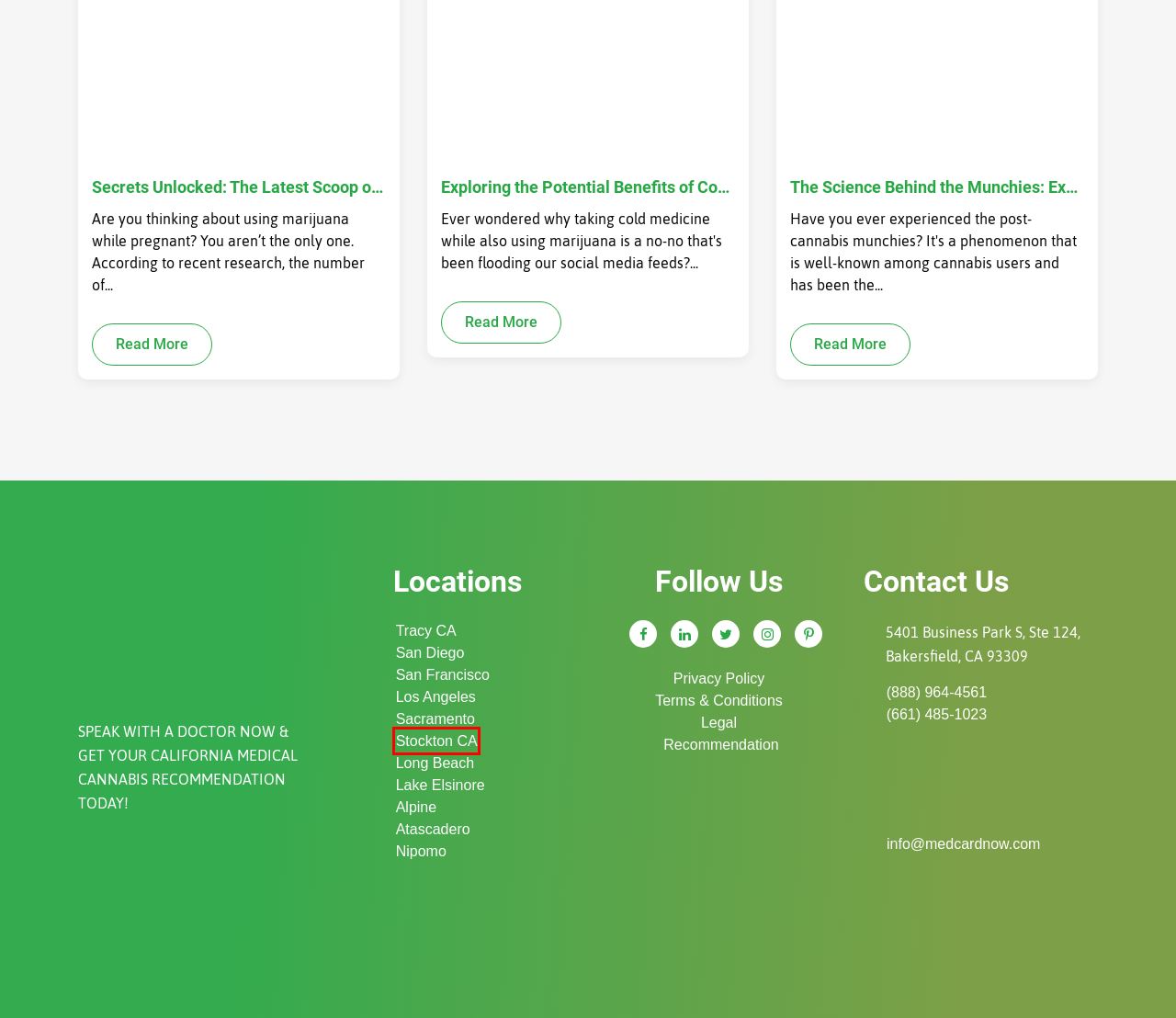You have been given a screenshot of a webpage, where a red bounding box surrounds a UI element. Identify the best matching webpage description for the page that loads after the element in the bounding box is clicked. Options include:
A. Get MMJ Recommendation in Nipomo CA - Med Card Now
B. Get Medical Marijuana Card Today Tracy, CA - A Complete Guide - Med Card Now
C. Medical Marijuana Card in Lake Elsinore, CA - Med Card Now
D. The Science Behind: Connection of Cannabis and Hunger
E. Weed and Cold Medicine: An Unconventional Combination
F. Terms & Conditions - Med Card Now
G. Get Your Medical Marijuana Card San Francisco: Your Complete Guide - Med Card Now
H. Apply Easily for Your $39 Cannabis Card in Stockton, CA!

H